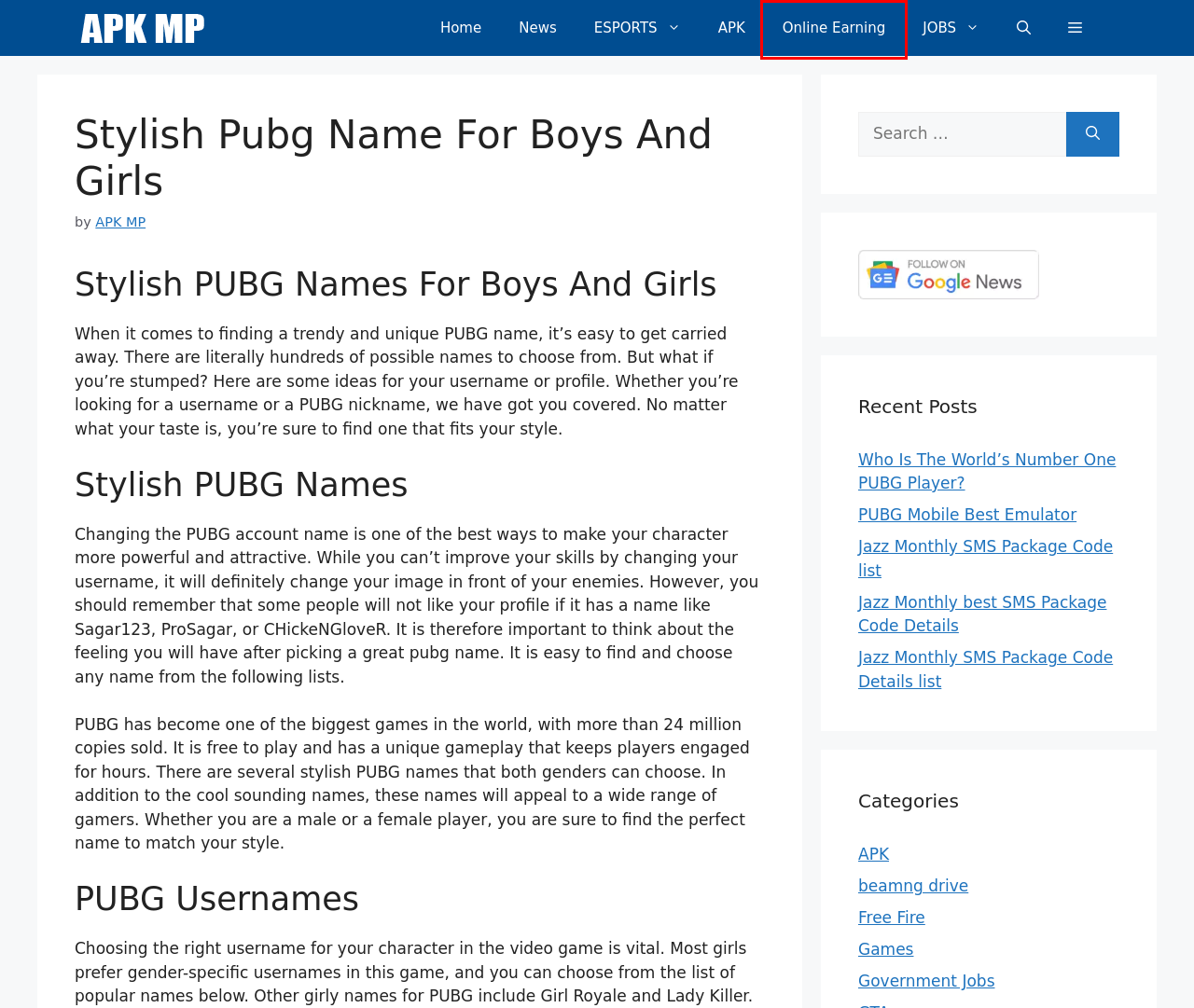Given a screenshot of a webpage featuring a red bounding box, identify the best matching webpage description for the new page after the element within the red box is clicked. Here are the options:
A. Jazz Monthly SMS Package Code Details list
B. Jazz Monthly best SMS Package Code Details
C. Who Is The World's Number One PUBG Player?
D. Jazz Monthly SMS Package Code list
E. Online Earning
F. News
G. APK
H. PUBG Mobile Best Emulator

E